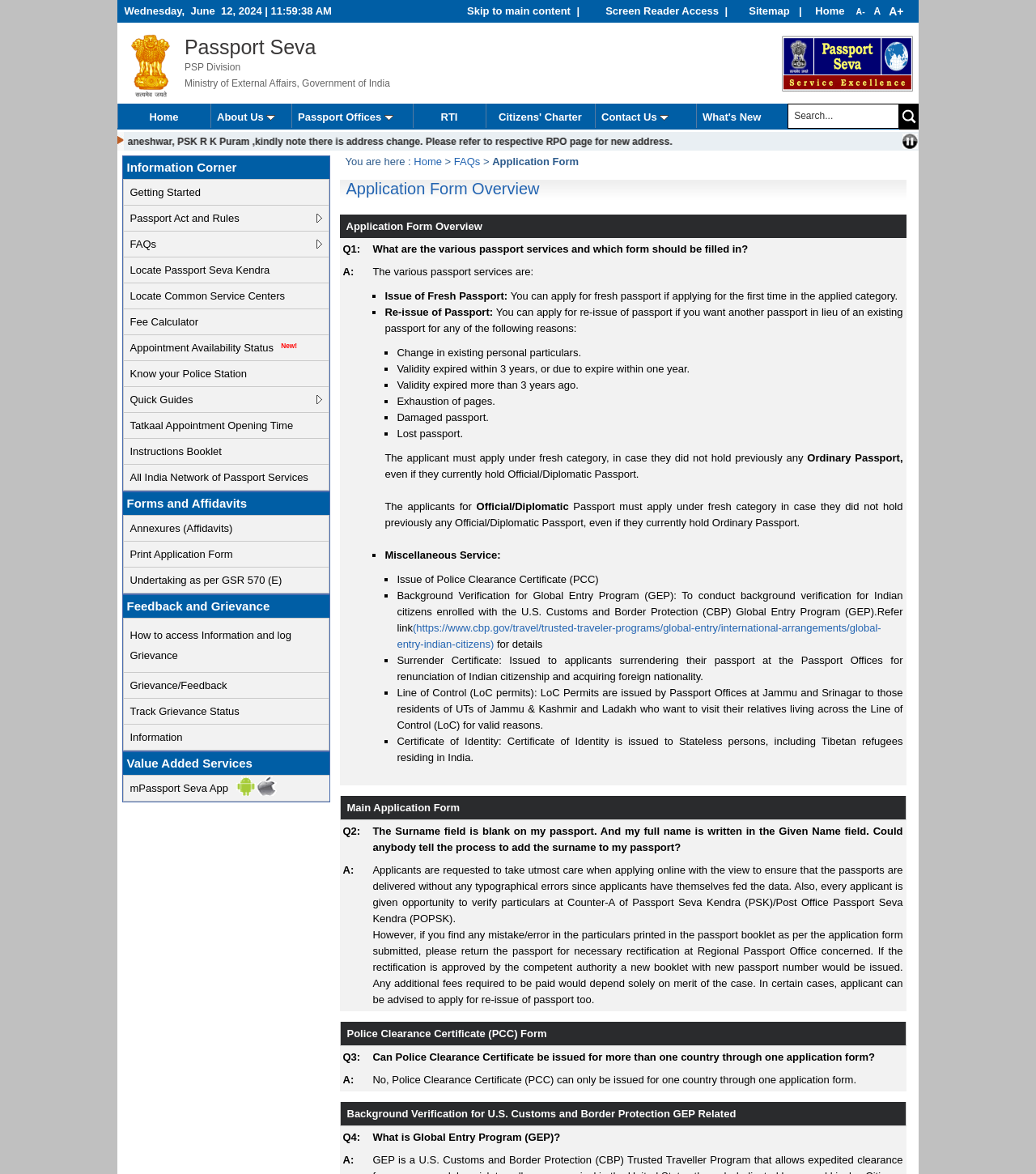Provide the bounding box coordinates for the area that should be clicked to complete the instruction: "Learn about passport offices".

[0.281, 0.088, 0.398, 0.109]